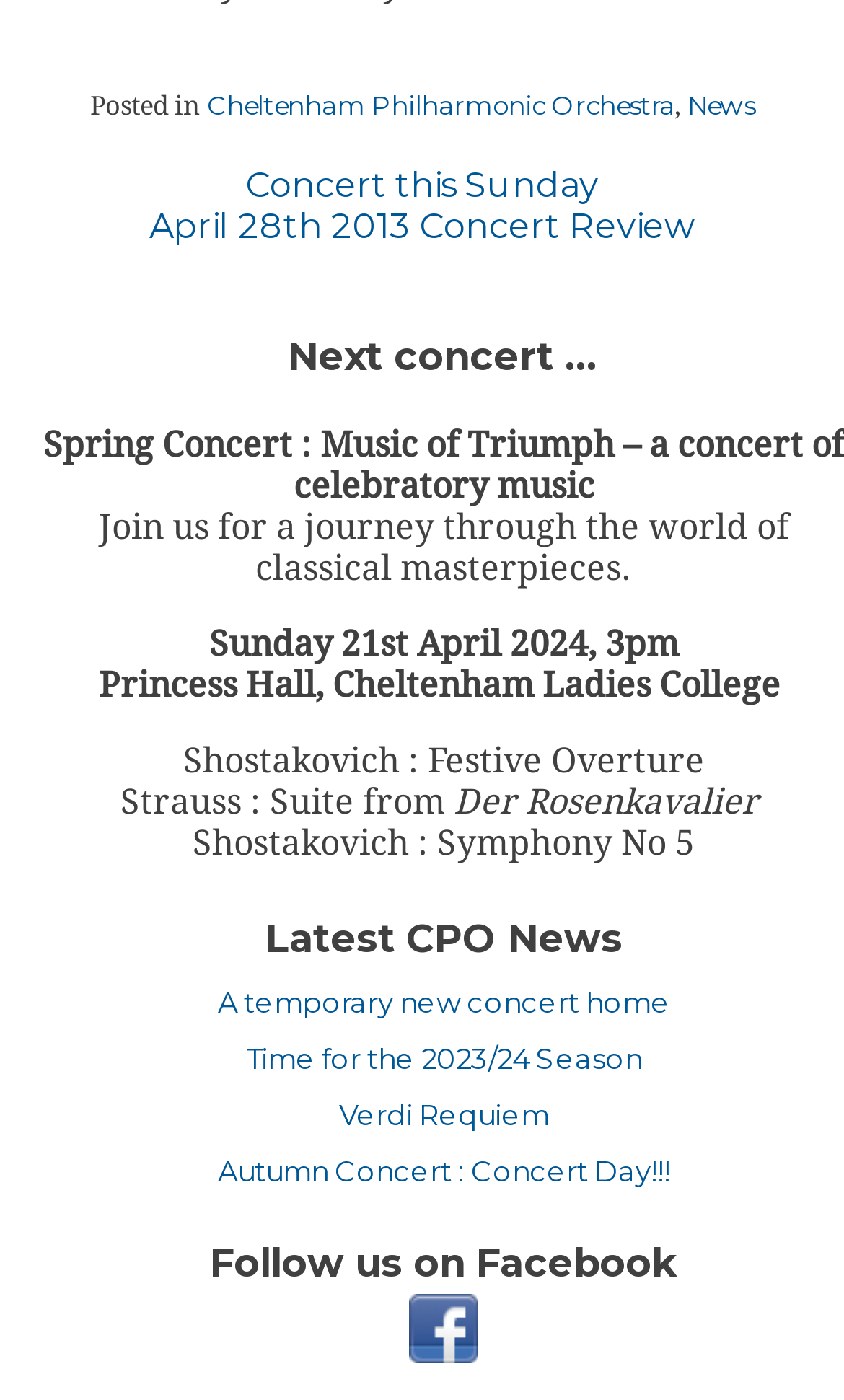What is the venue of the next concert?
Look at the screenshot and provide an in-depth answer.

The venue of the next concert can be found in the section describing the Spring Concert, where it is mentioned as 'Princess Hall, Cheltenham Ladies College'.